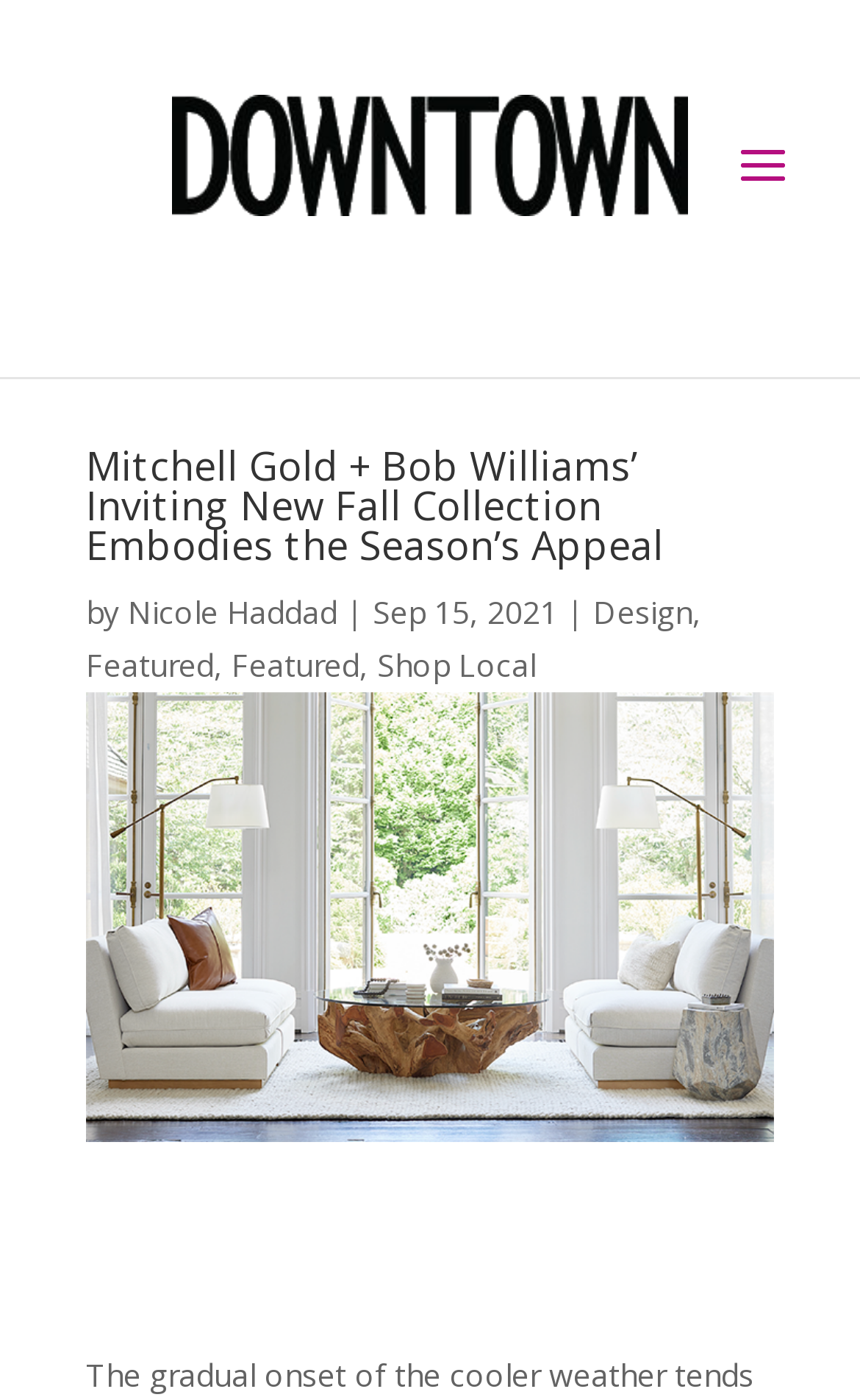Respond to the following query with just one word or a short phrase: 
What is the main content of the webpage?

An image